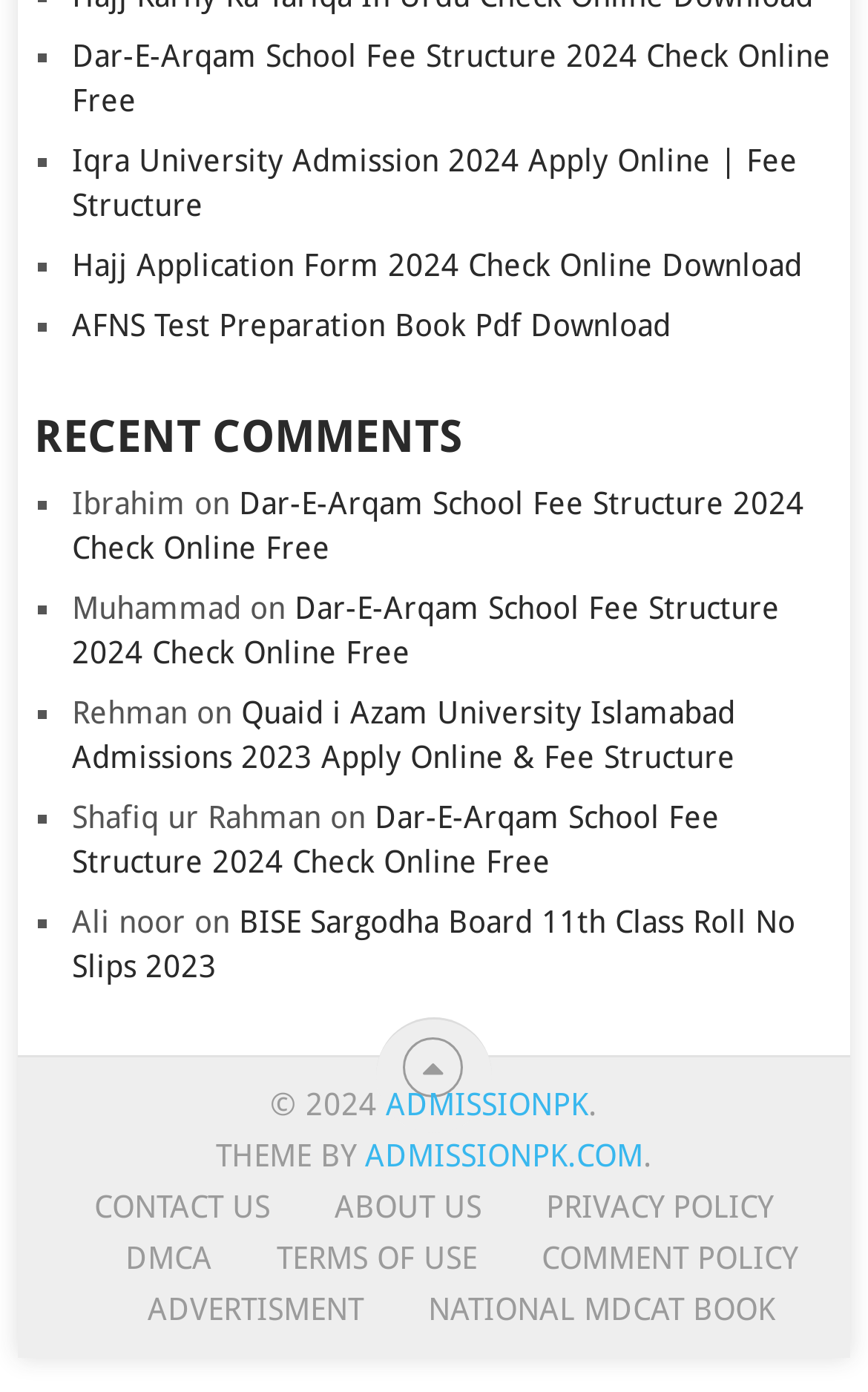How many comments are displayed on the webpage?
Based on the image, provide a one-word or brief-phrase response.

5